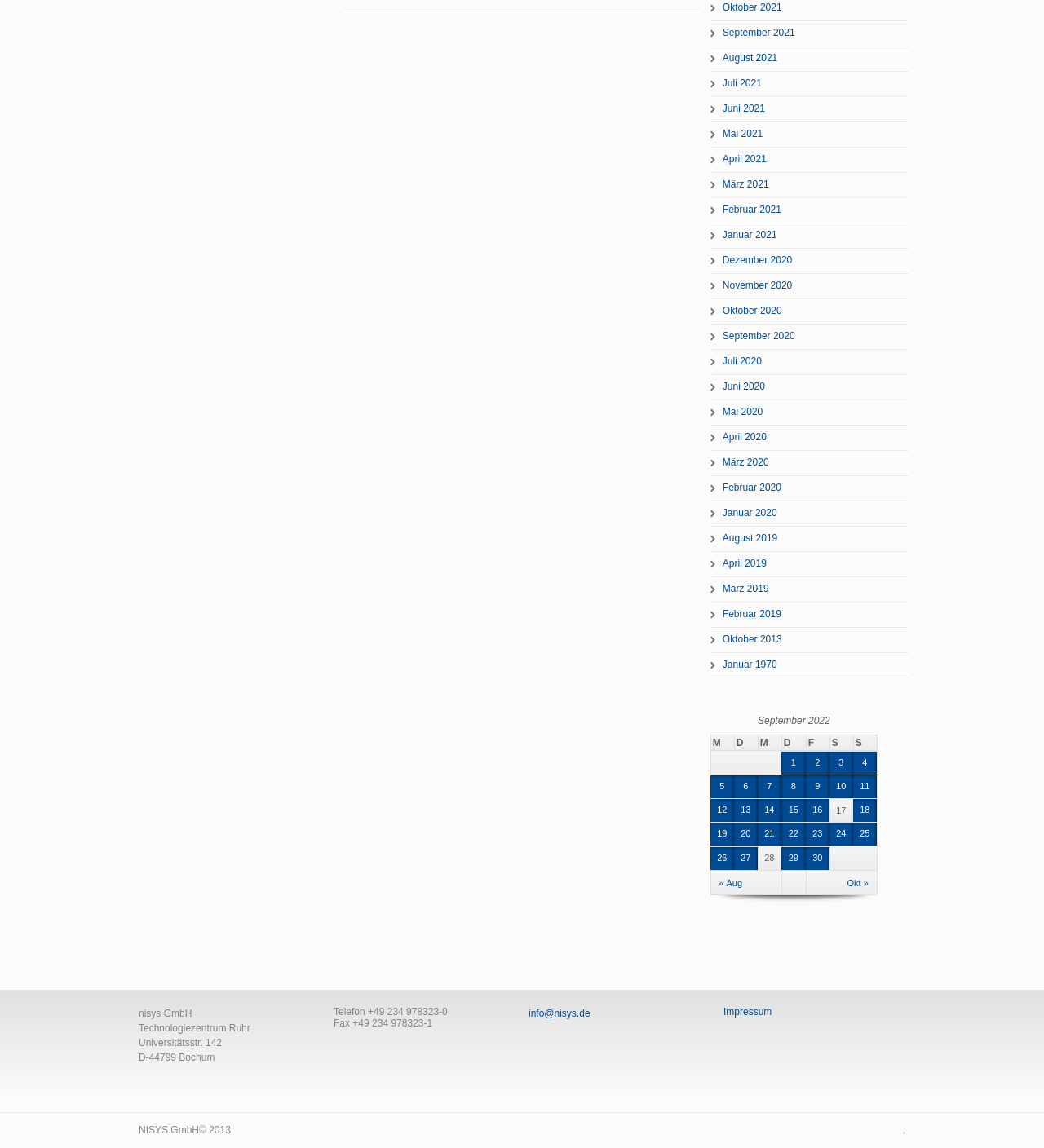Please locate the bounding box coordinates of the element that needs to be clicked to achieve the following instruction: "Click on September 2021". The coordinates should be four float numbers between 0 and 1, i.e., [left, top, right, bottom].

[0.68, 0.018, 0.87, 0.04]